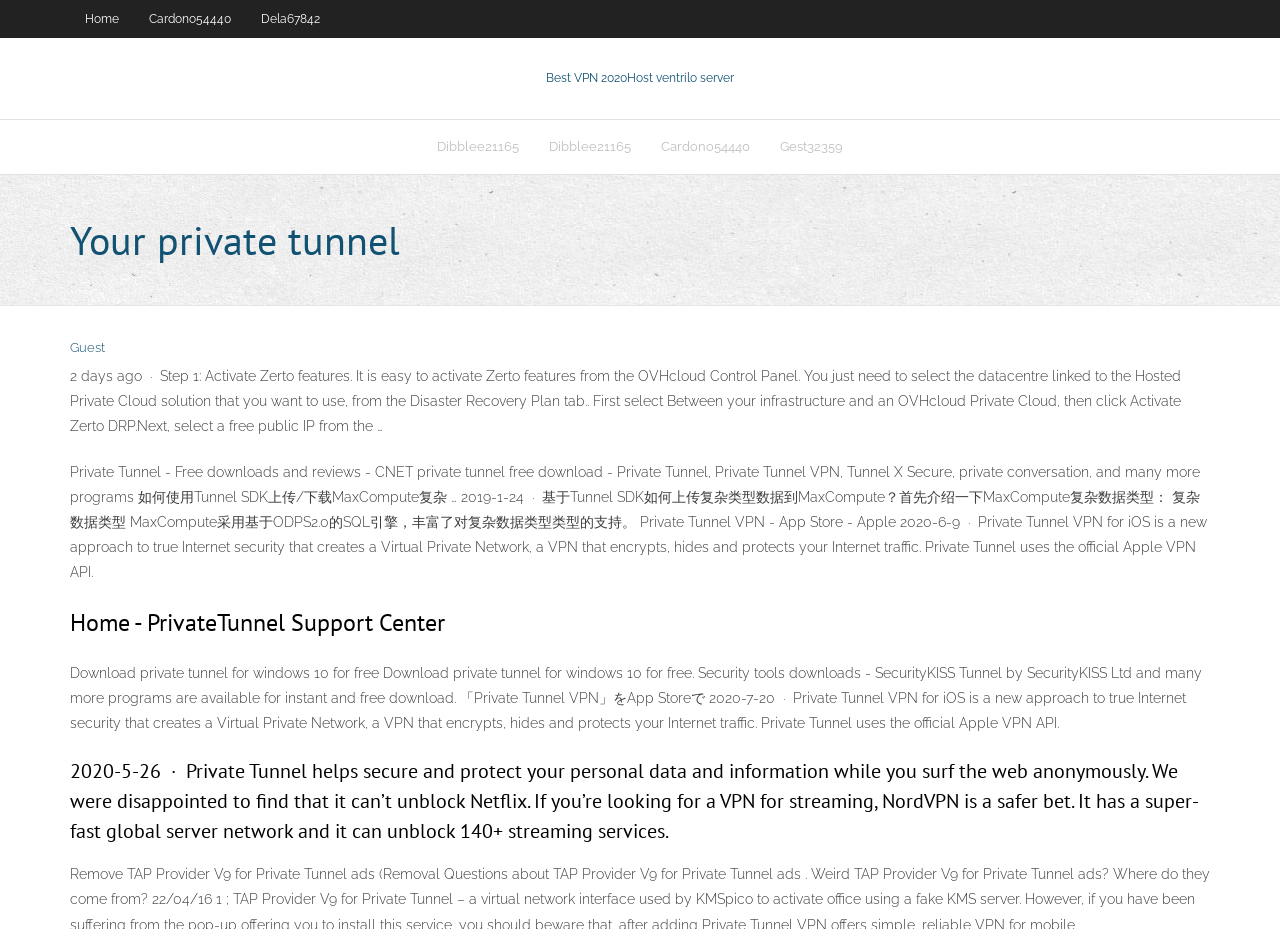How many sections are there on this webpage?
Please use the visual content to give a single word or phrase answer.

4